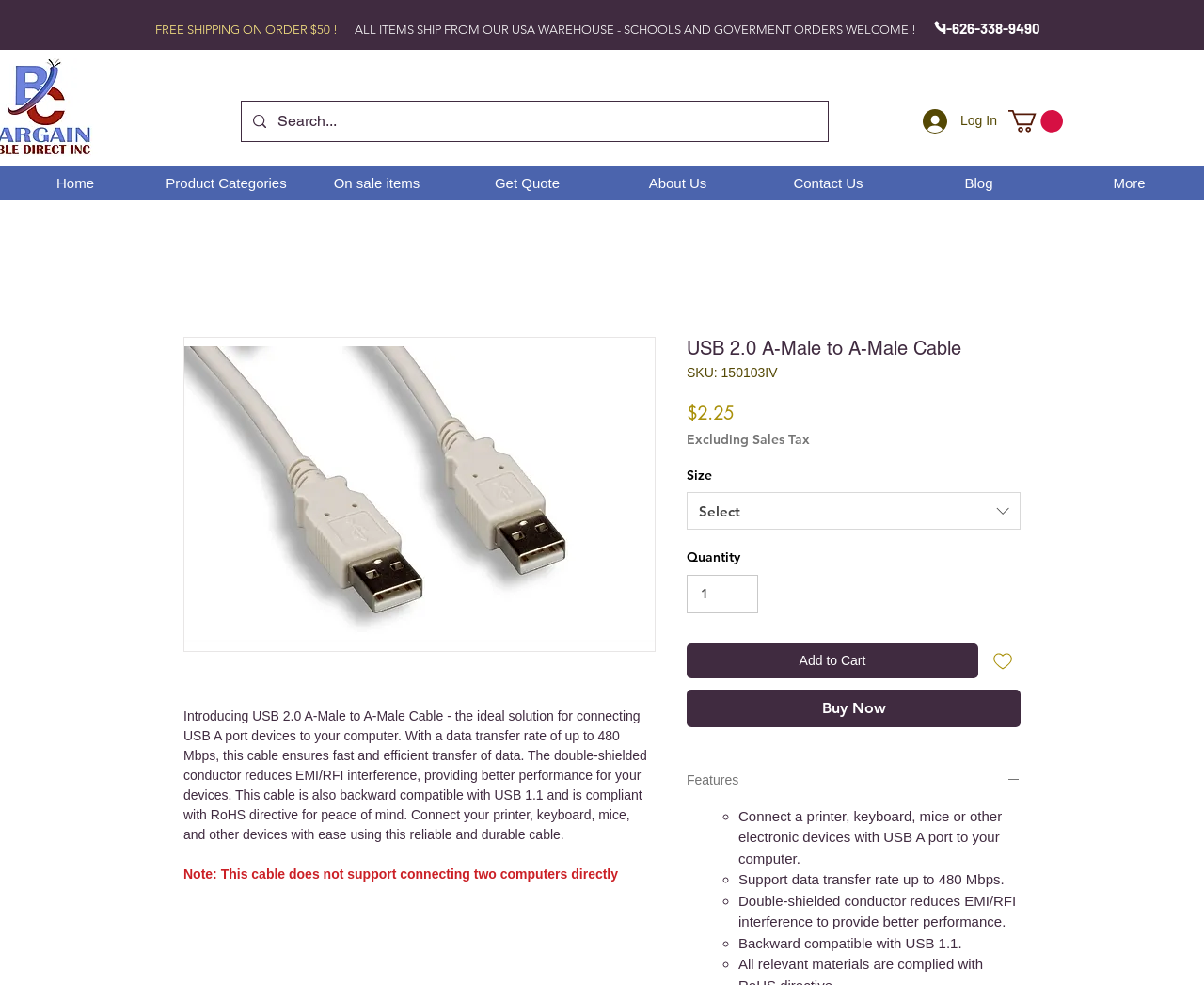Determine the bounding box coordinates of the area to click in order to meet this instruction: "Contact us".

[0.625, 0.168, 0.75, 0.203]